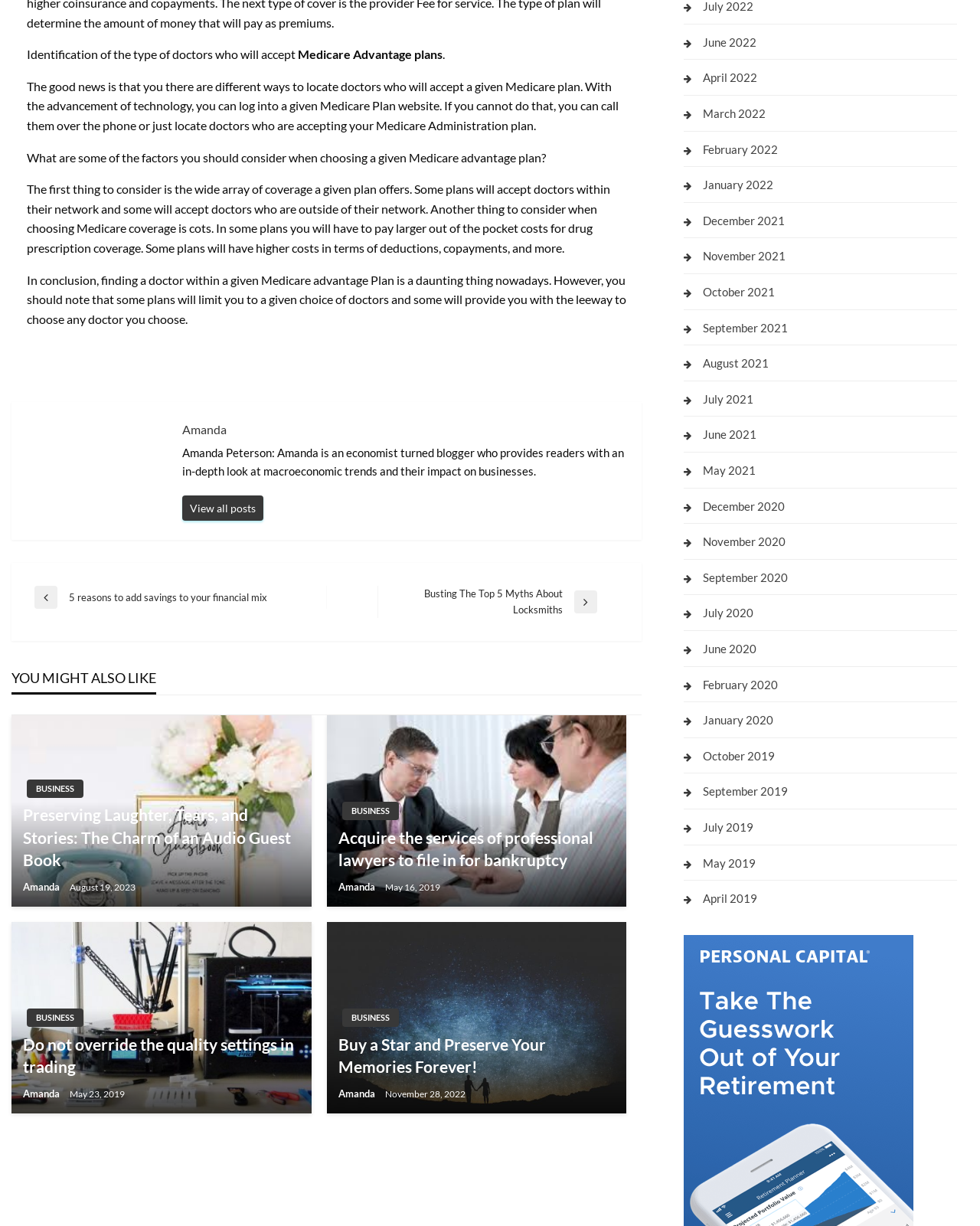Pinpoint the bounding box coordinates of the clickable element to carry out the following instruction: "Read the article about preserving laughter, tears, and stories."

[0.023, 0.656, 0.306, 0.711]